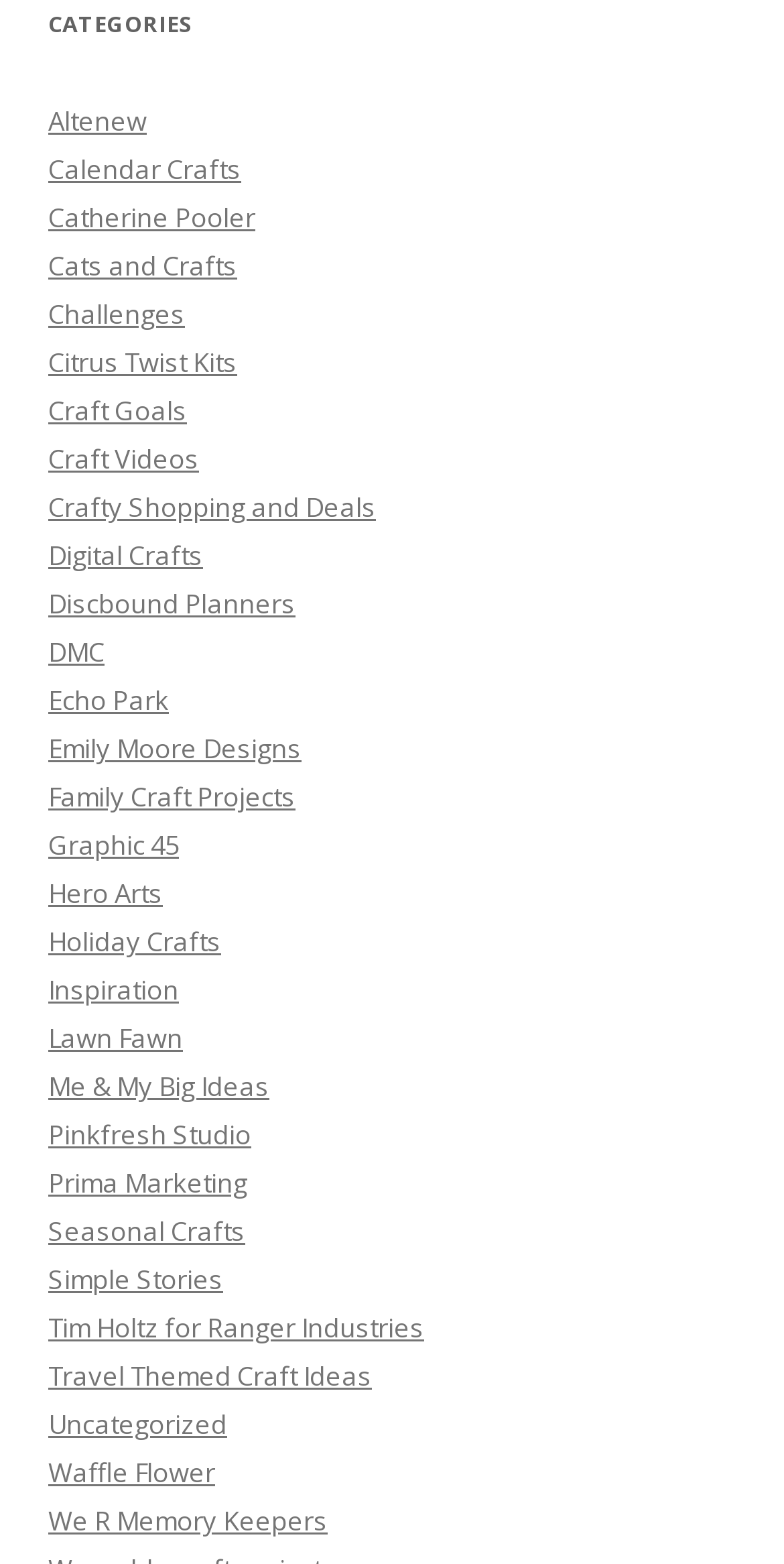Provide your answer in a single word or phrase: 
How many crafting categories are listed on this webpage?

27